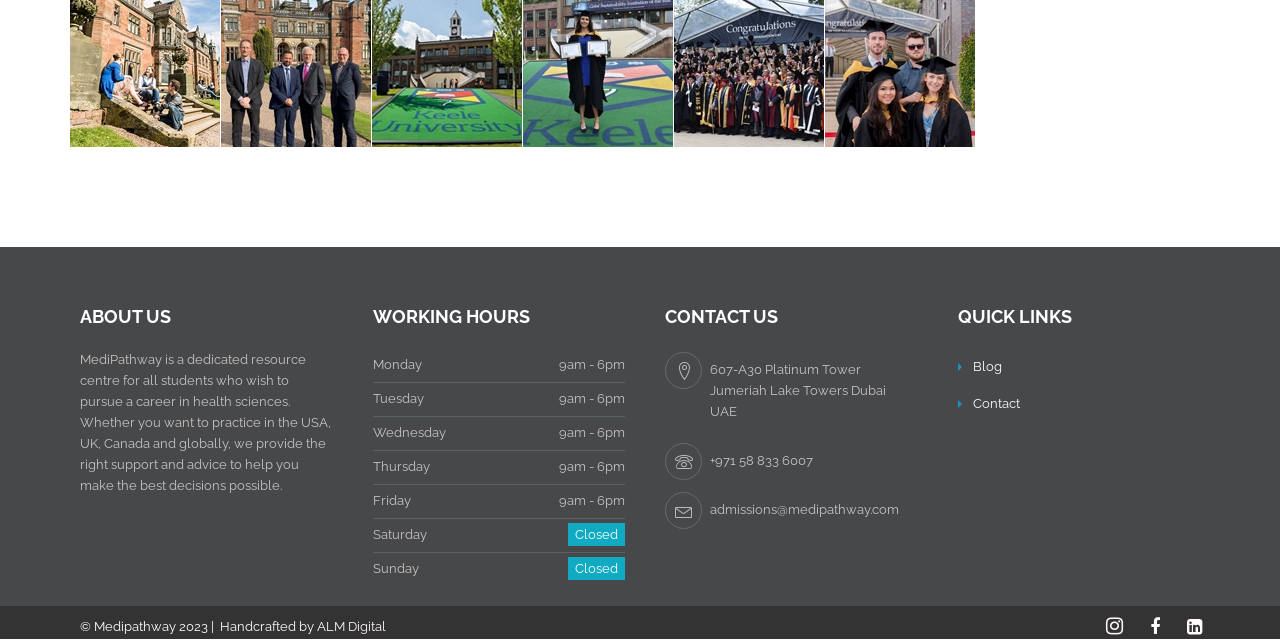Could you please study the image and provide a detailed answer to the question:
What is the location of MediPathway?

Under the 'CONTACT US' heading, the StaticText element '607-A30 Platinum Tower Jumeriah Lake Towers Dubai UAE' is present, which indicates that the location of MediPathway is in Dubai, UAE.